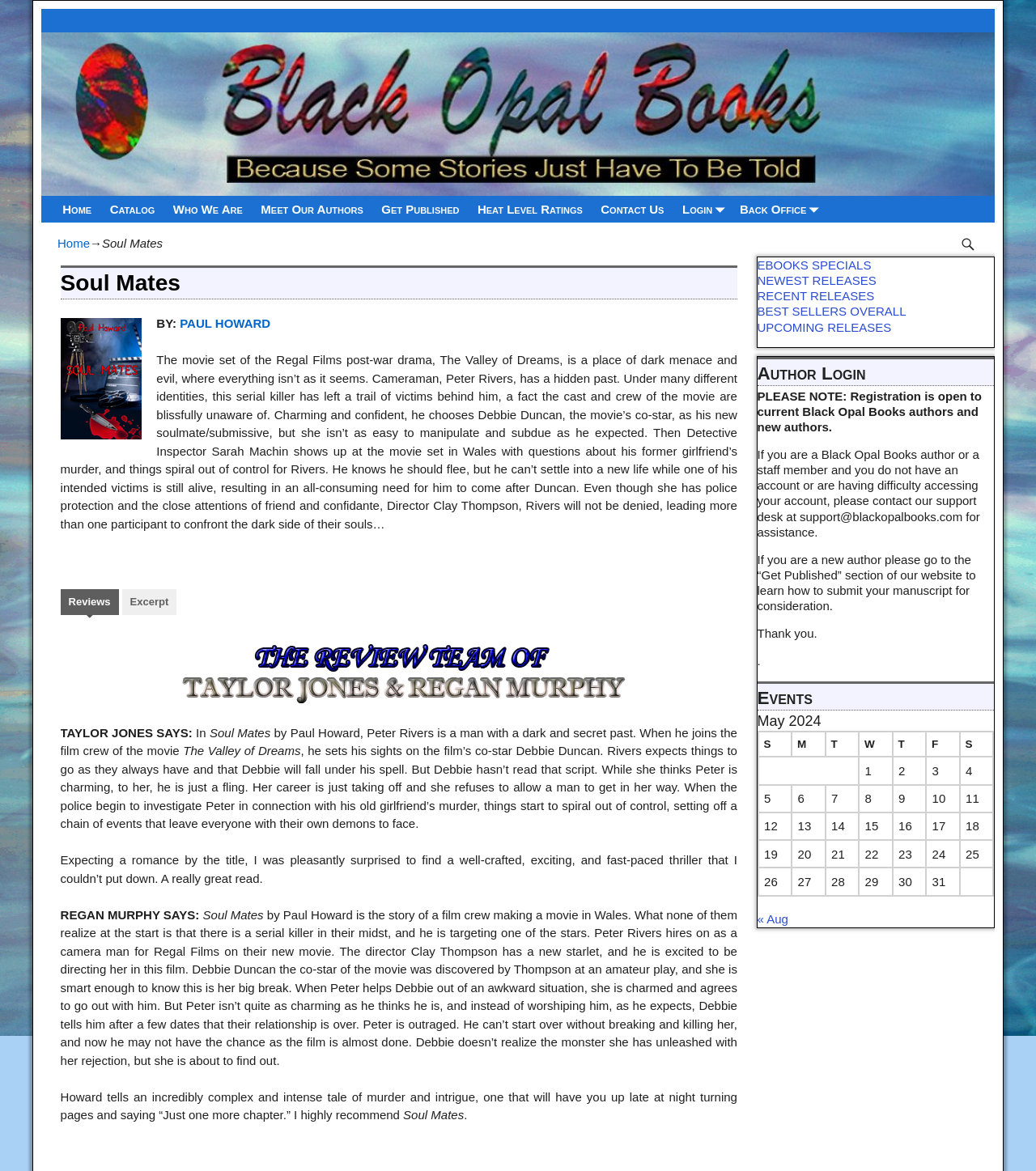Please identify the bounding box coordinates of the element's region that should be clicked to execute the following instruction: "Login to the author account". The bounding box coordinates must be four float numbers between 0 and 1, i.e., [left, top, right, bottom].

[0.65, 0.167, 0.705, 0.19]